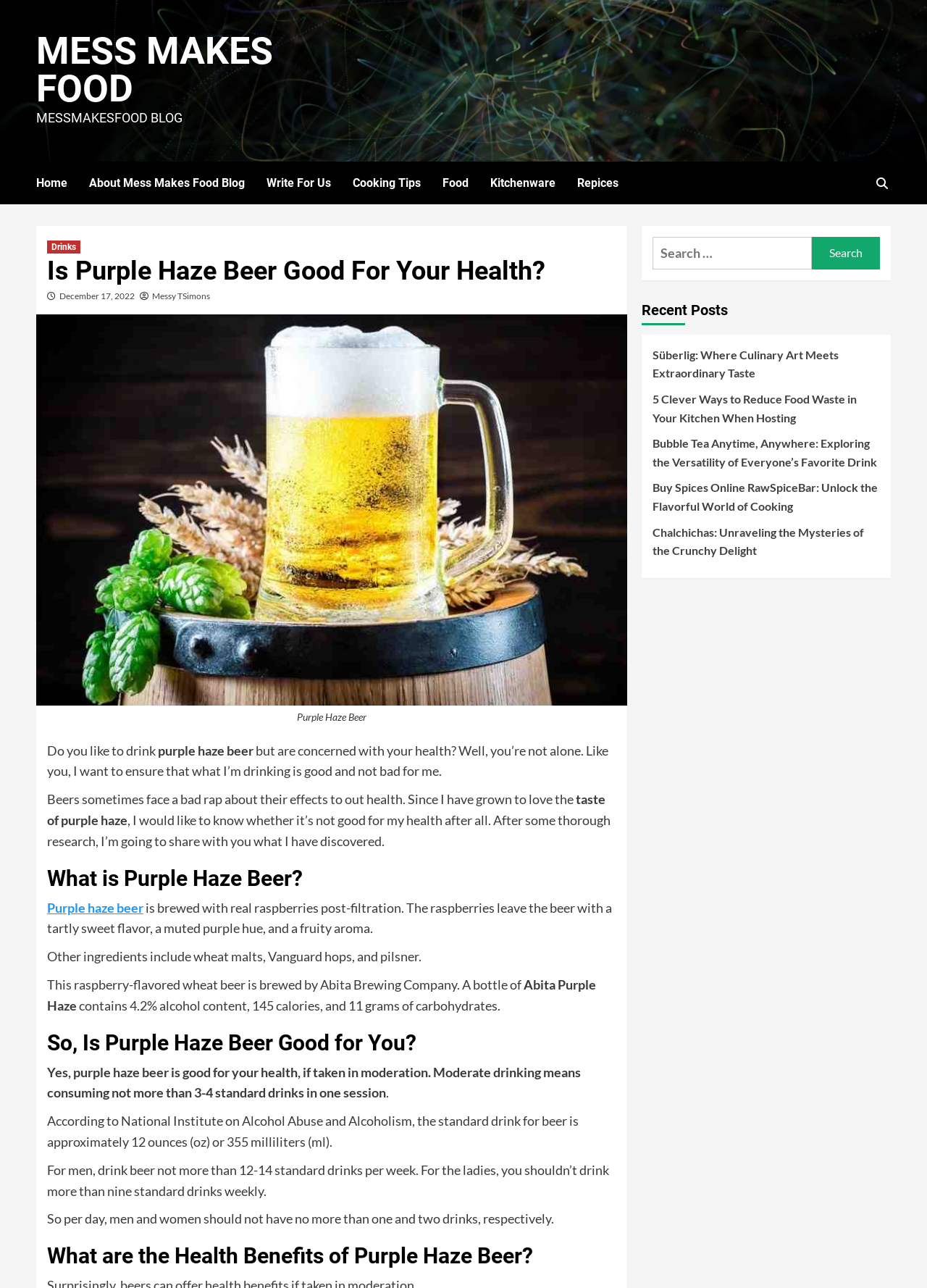What is the author of the article?
Please provide a comprehensive answer to the question based on the webpage screenshot.

The author of the article can be found below the title of the article, where it says 'Messy TSimons' in a link element.